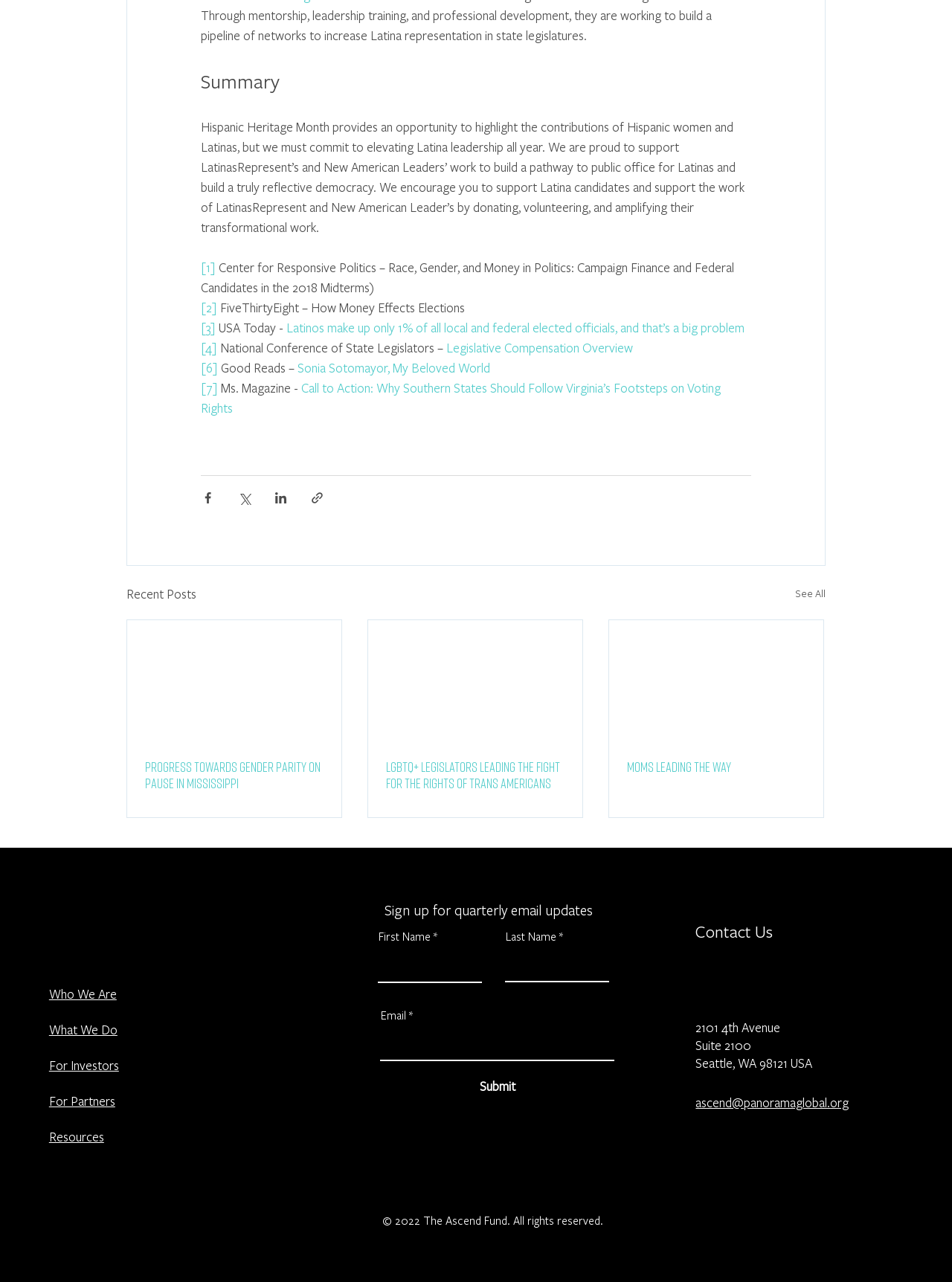Pinpoint the bounding box coordinates of the clickable area necessary to execute the following instruction: "Click the 'Submit' button". The coordinates should be given as four float numbers between 0 and 1, namely [left, top, right, bottom].

[0.494, 0.833, 0.551, 0.862]